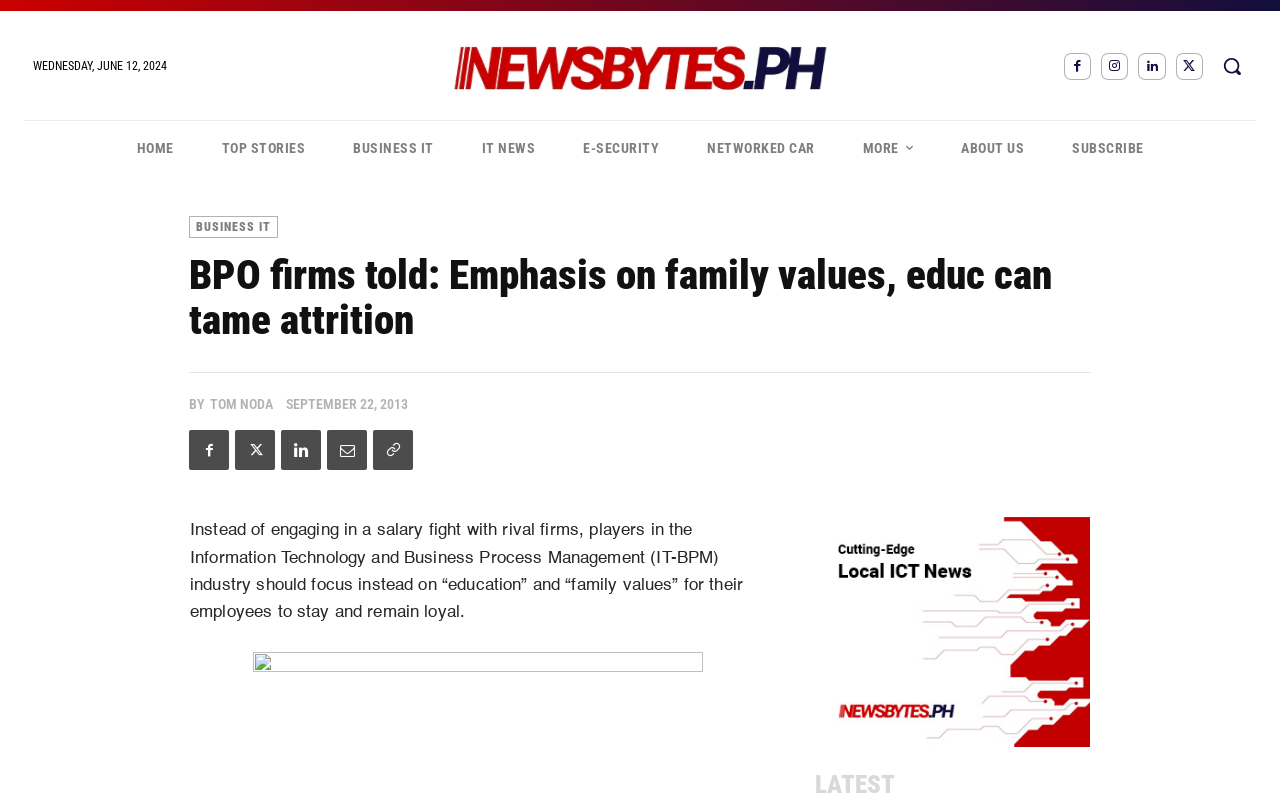Please provide the main heading of the webpage content.

BPO firms told: Emphasis on family values, educ can tame attrition